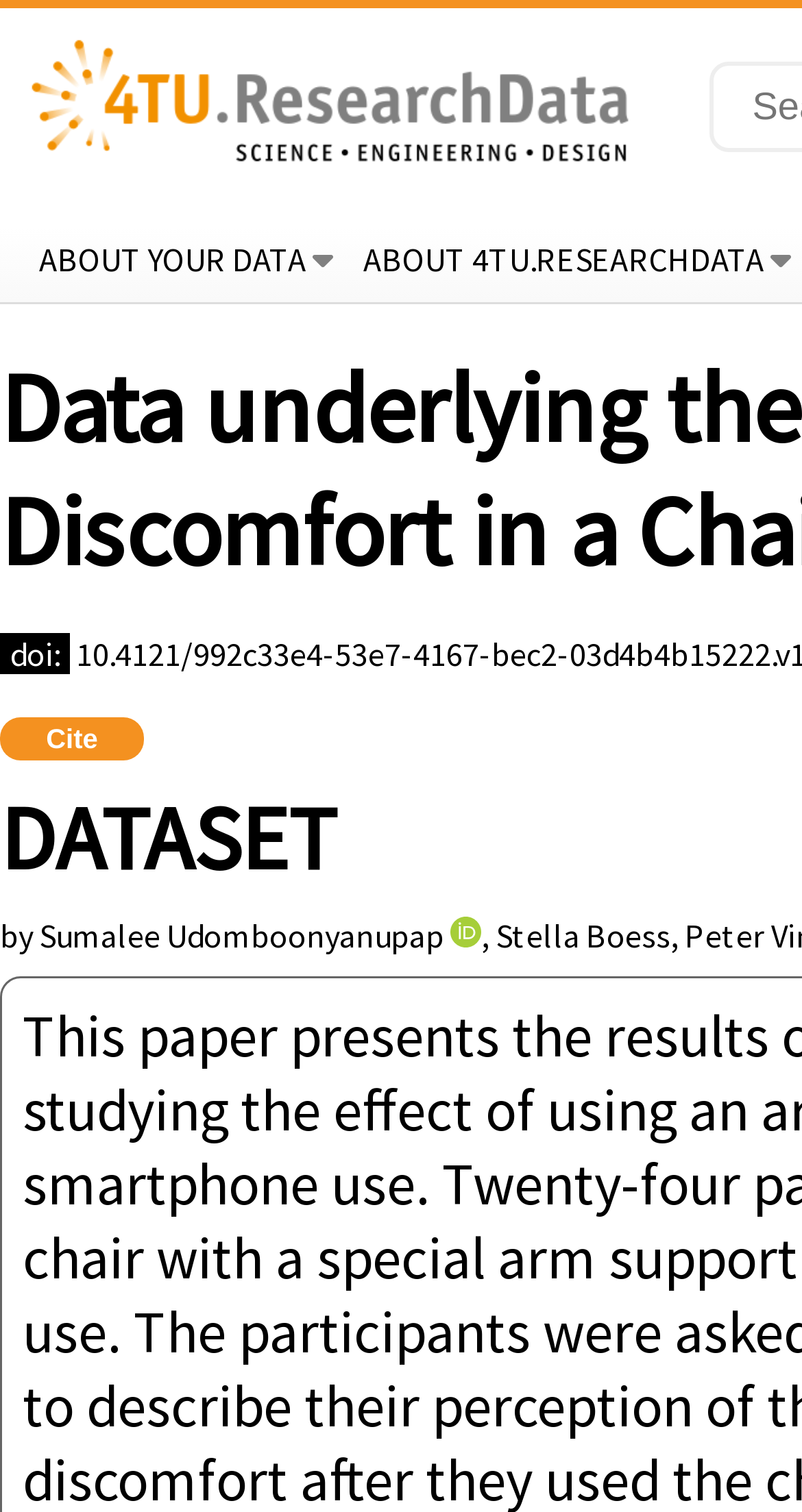Based on the element description "Cite", predict the bounding box coordinates of the UI element.

[0.0, 0.475, 0.179, 0.503]